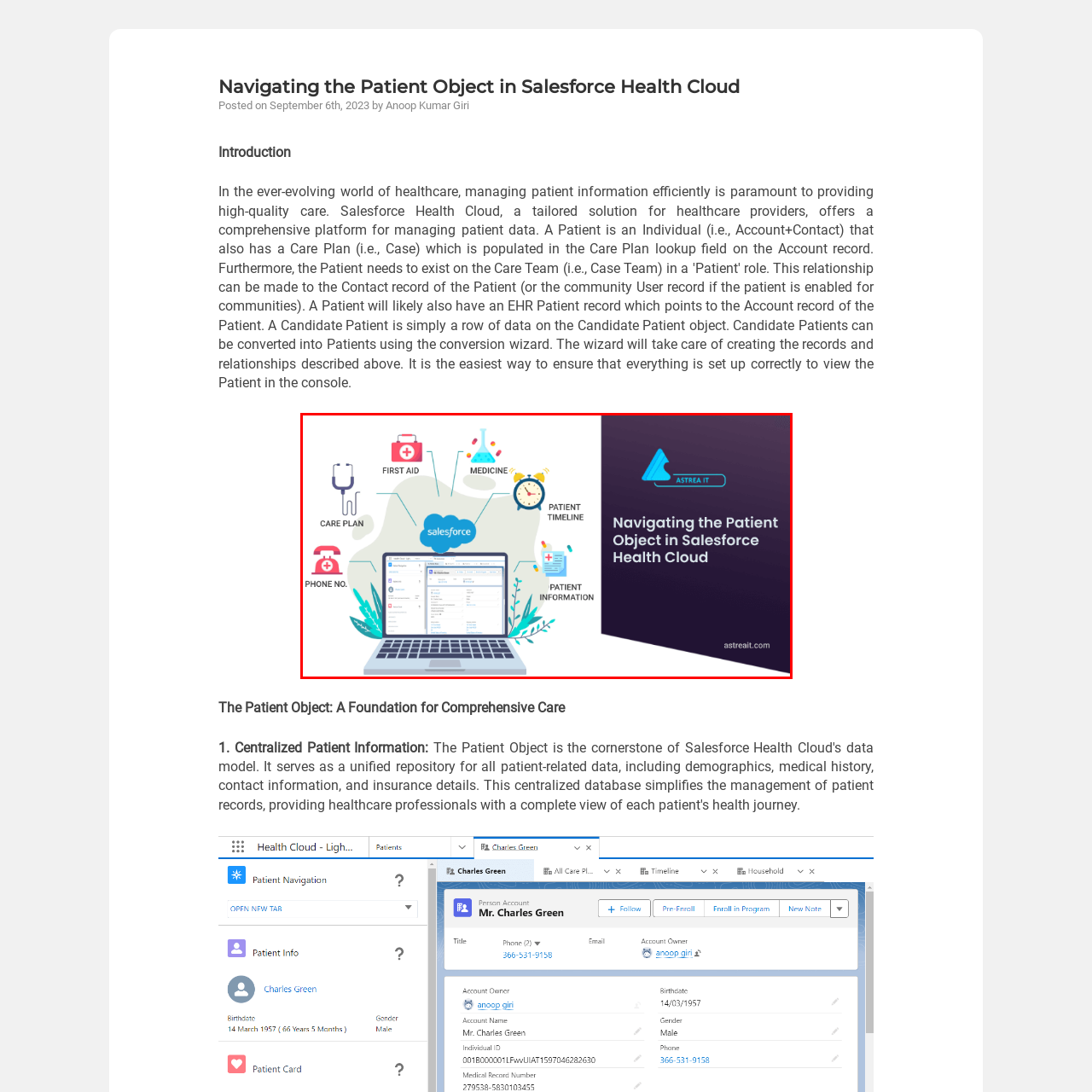What is connected to the laptop in the graphic? View the image inside the red bounding box and respond with a concise one-word or short-phrase answer.

Icons